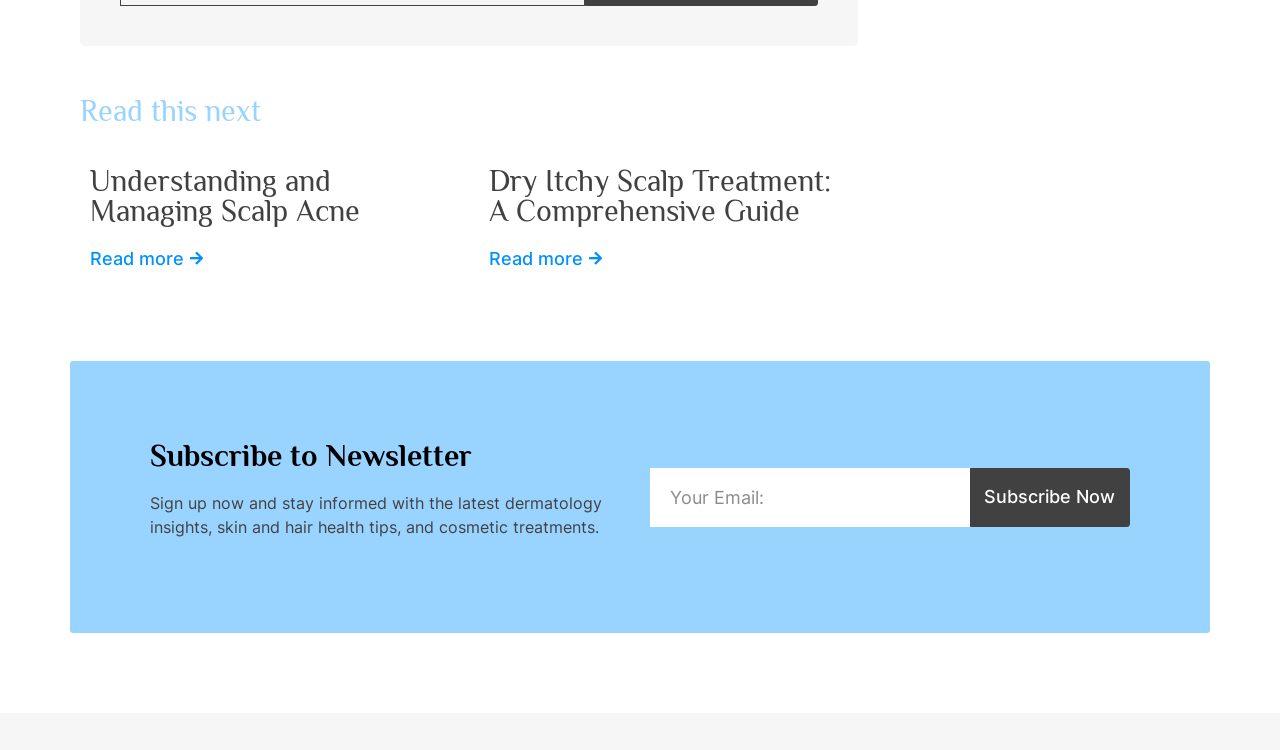What is the topic of the second article?
Please look at the screenshot and answer using one word or phrase.

Dry Itchy Scalp Treatment